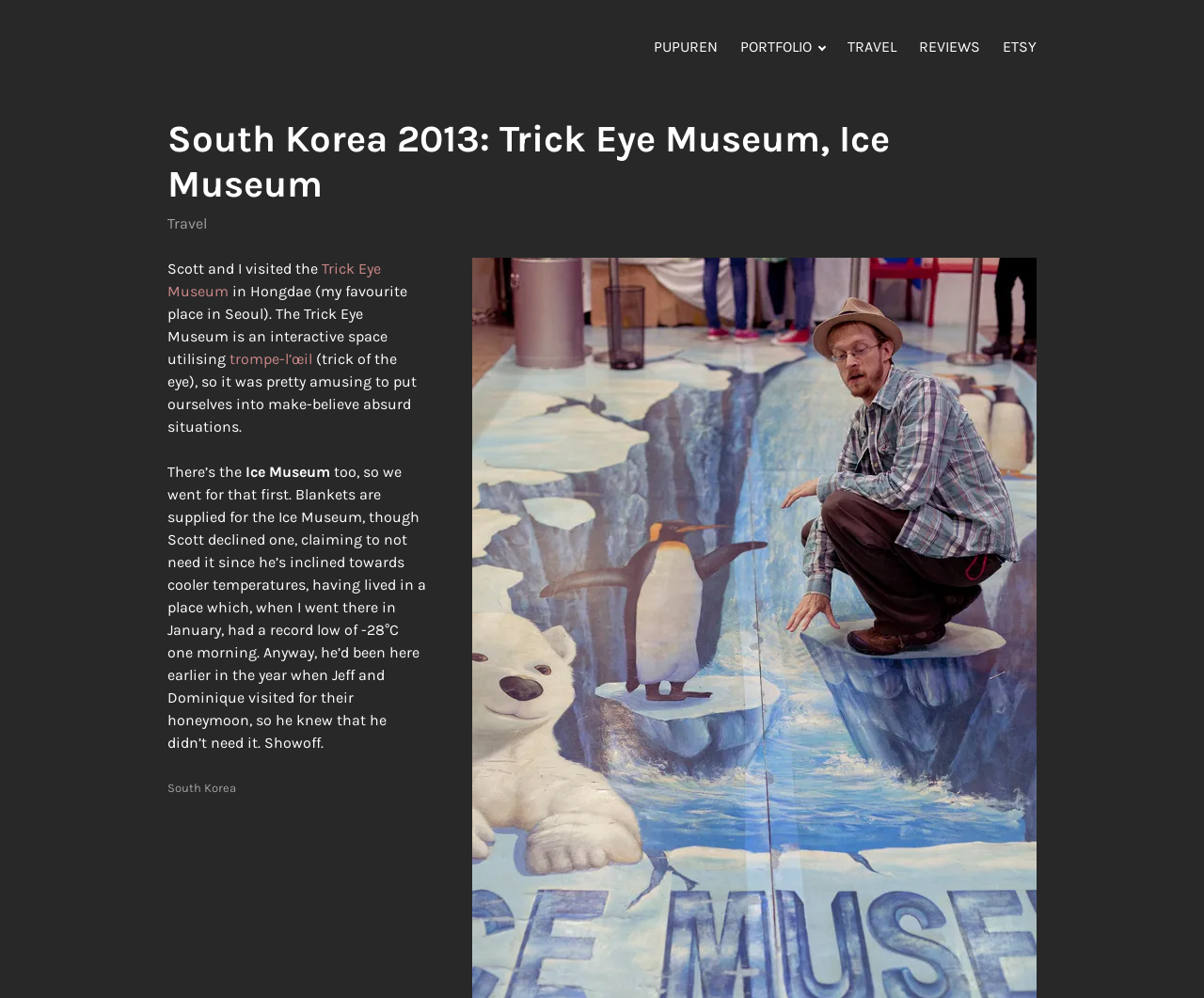What is the favourite place of the author in Seoul?
Answer the question with a single word or phrase, referring to the image.

Hongdae